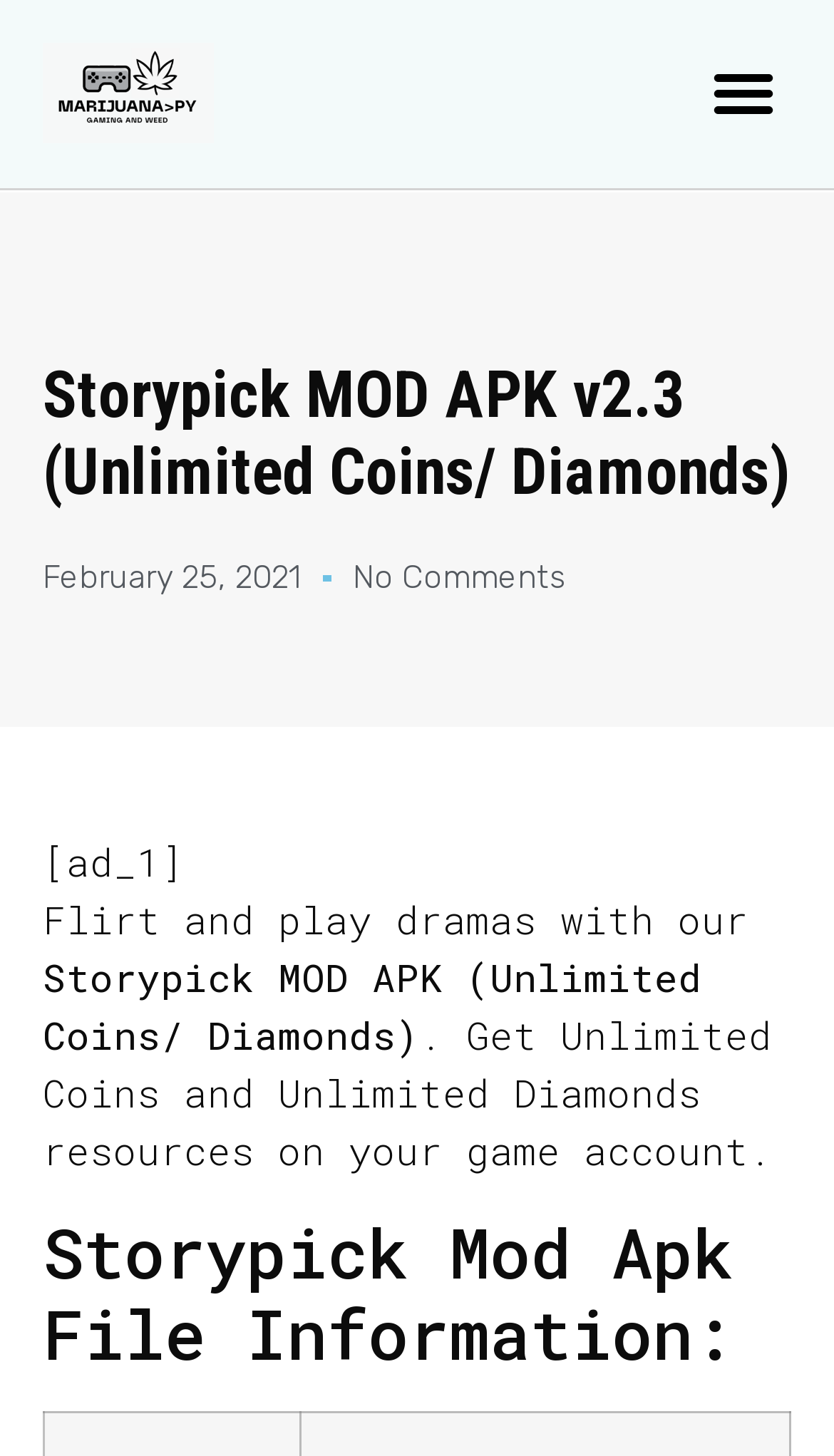What is the theme of the game?
Provide an in-depth and detailed answer to the question.

By reading the text elements on the webpage, I found that the game is about 'Flirt and play dramas', which suggests that the theme of the game is related to flirting and playing dramas.